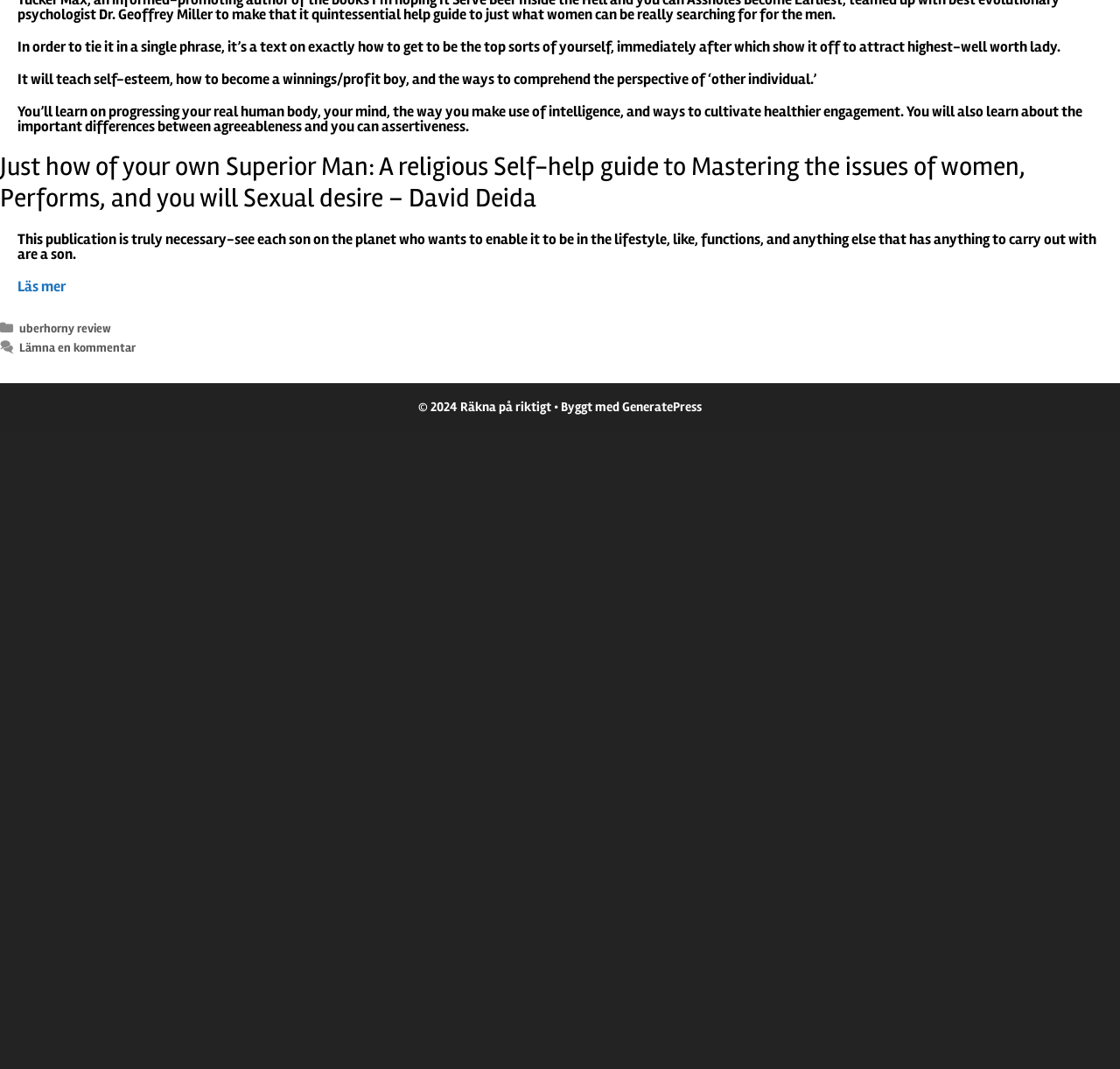Given the description: "GeneratePress", determine the bounding box coordinates of the UI element. The coordinates should be formatted as four float numbers between 0 and 1, [left, top, right, bottom].

[0.555, 0.374, 0.627, 0.388]